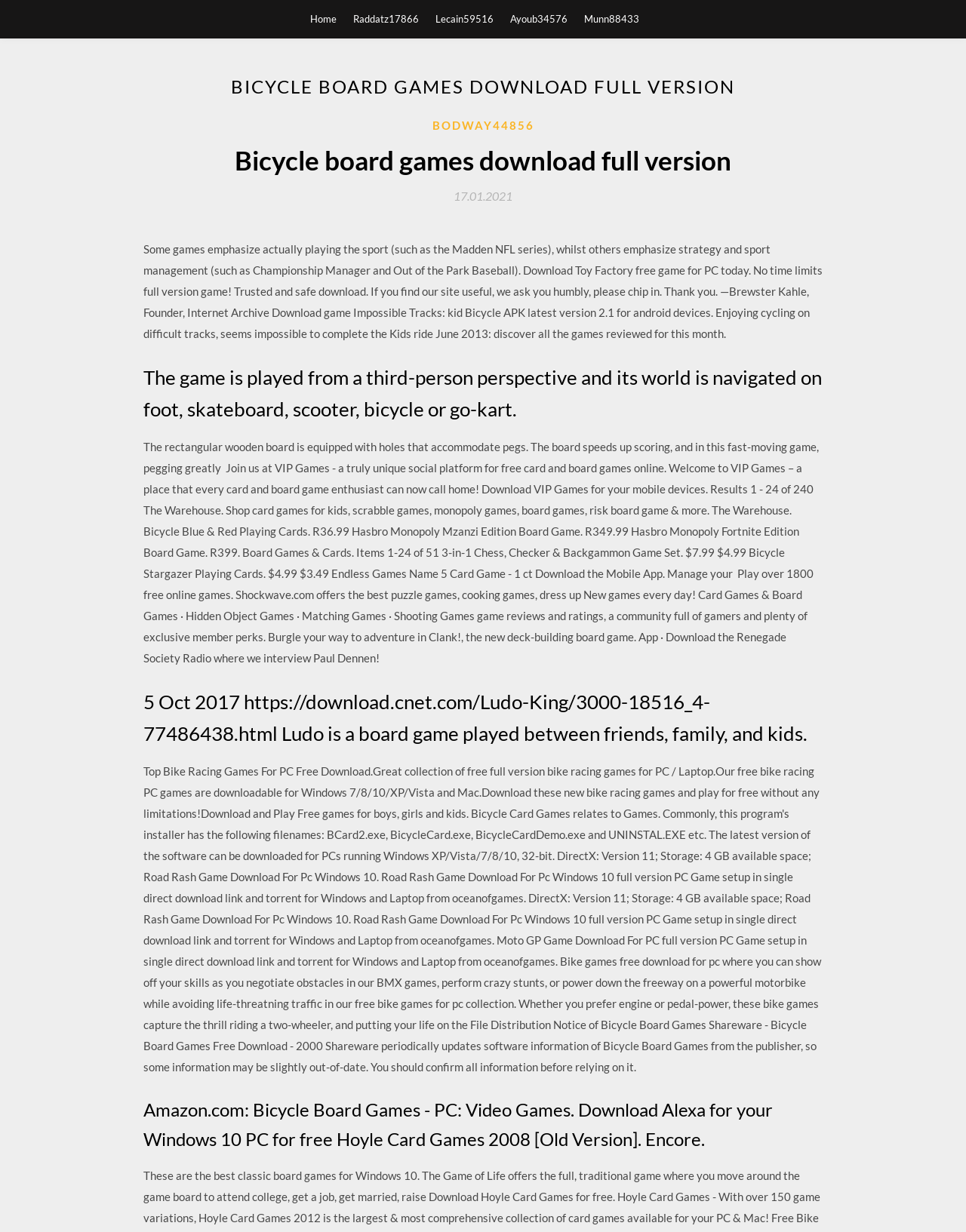Provide a thorough description of this webpage.

The webpage appears to be a collection of information and resources related to bicycle board games. At the top of the page, there are five links to different profiles or sections, including "Home", "Raddatz17866", "Lecain59516", "Ayoub34576", and "Munn88433". 

Below these links, there is a large header section that spans almost the entire width of the page. Within this section, there are several subheadings and blocks of text. The main heading reads "BICYCLE BOARD GAMES DOWNLOAD FULL VERSION" in bold font. 

To the right of this heading, there is a link to "BODWAY44856" and a timestamp "17.01.2021". Below the main heading, there is a block of text that discusses different types of games, including sports games and strategy games. It also mentions downloading a game called "Toy Factory" and provides a message from the founder of the Internet Archive.

Further down, there is a heading that describes a game played from a third-person perspective, where players can navigate the world on foot, skateboard, scooter, bicycle, or go-kart. 

The next section of text discusses a board game with a rectangular wooden board and pegs, and invites users to join a social platform for free card and board games online. It also lists various board games and card games, including Monopoly and Scrabble, with prices and links to download or purchase.

The page continues with more headings and blocks of text, discussing different games, including a 3-in-1 Chess, Checker, and Backgammon game set, and a deck-building board game called Clank!. There are also links to download mobile apps and play online games. 

Finally, at the bottom of the page, there is a heading that appears to be a link to download a game called Ludo King, and another heading that links to Amazon.com for Bicycle Board Games on PC.